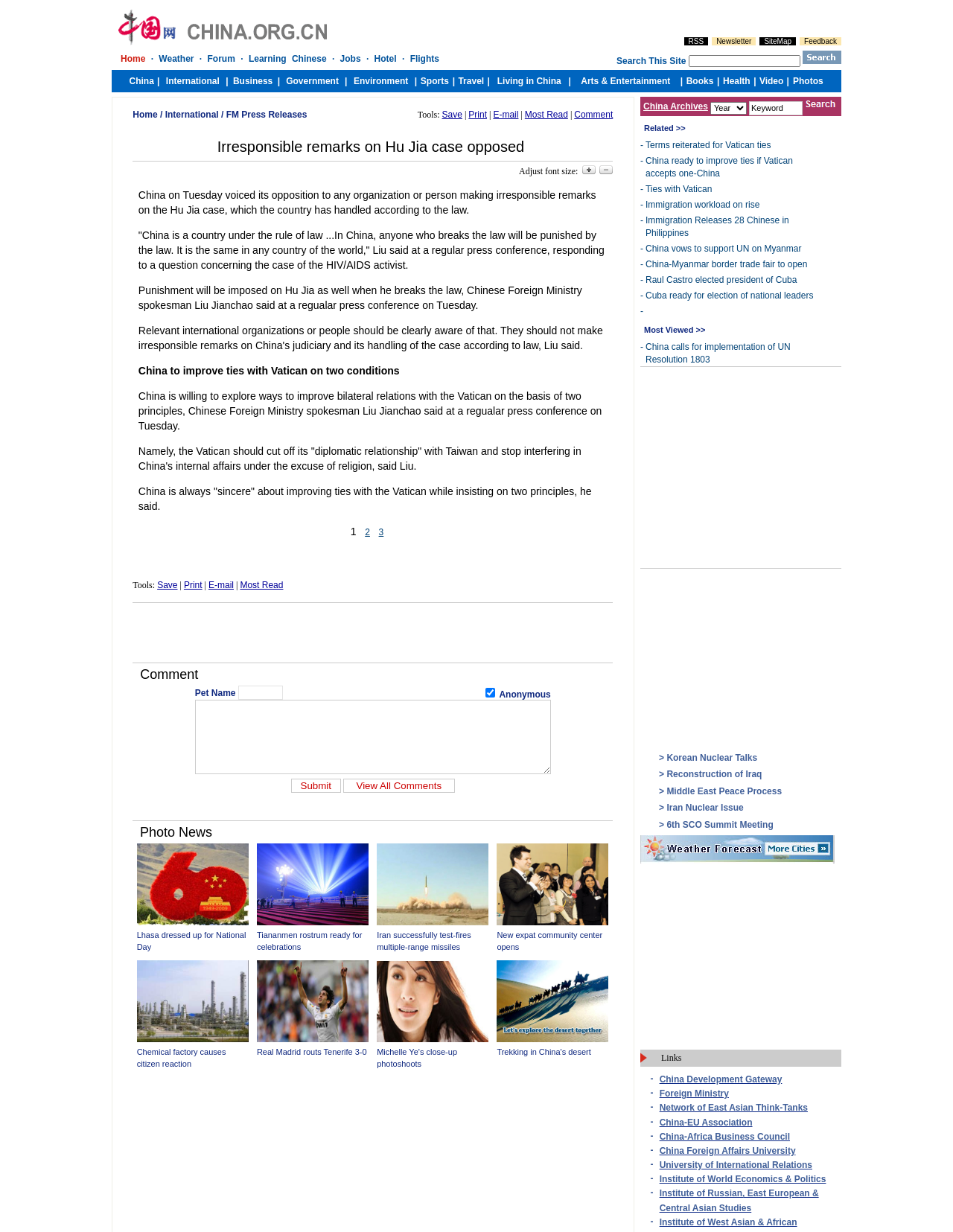Identify the bounding box coordinates of the clickable region necessary to fulfill the following instruction: "Click on Comment". The bounding box coordinates should be four float numbers between 0 and 1, i.e., [left, top, right, bottom].

[0.603, 0.089, 0.643, 0.097]